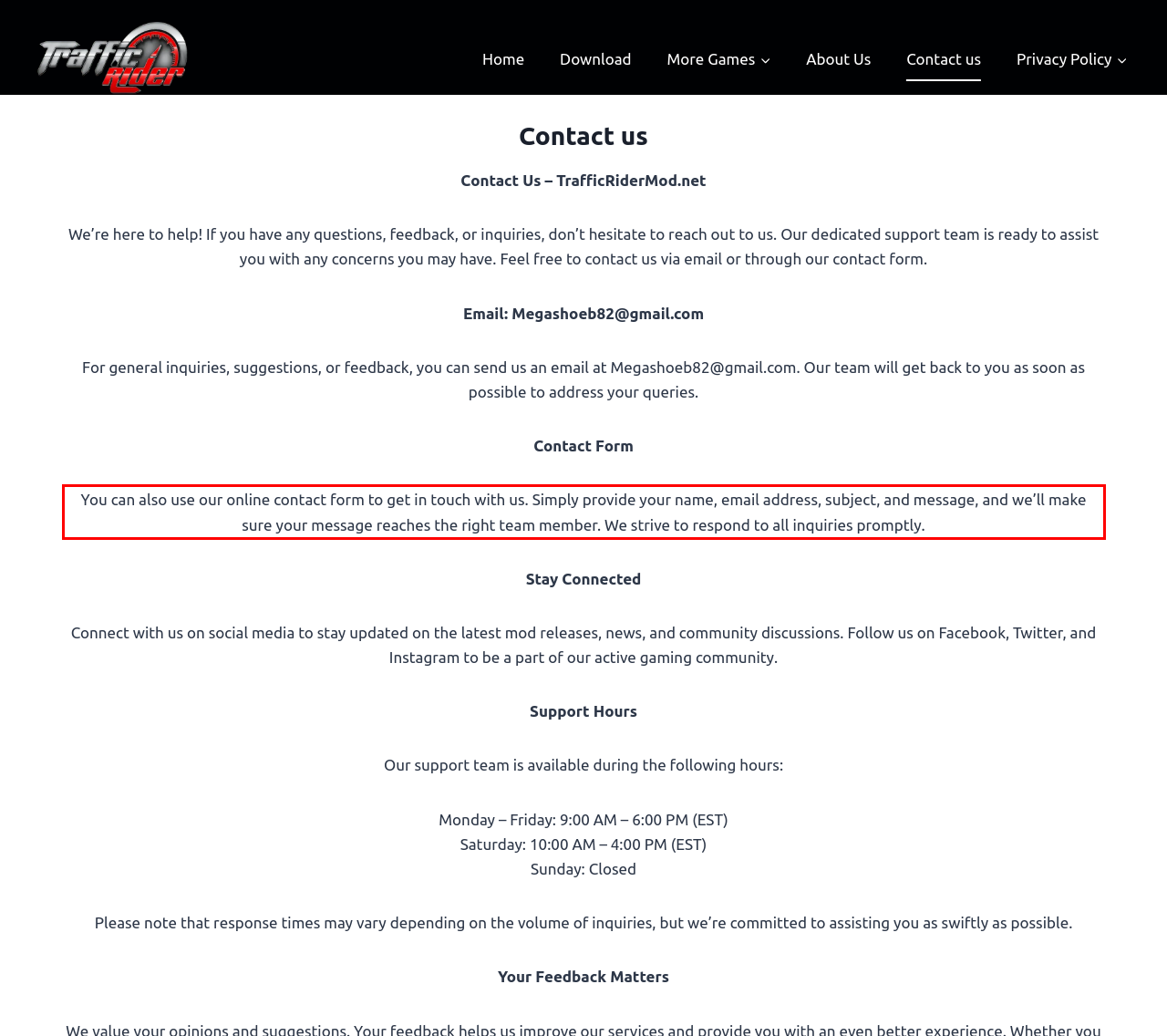In the given screenshot, locate the red bounding box and extract the text content from within it.

You can also use our online contact form to get in touch with us. Simply provide your name, email address, subject, and message, and we’ll make sure your message reaches the right team member. We strive to respond to all inquiries promptly.